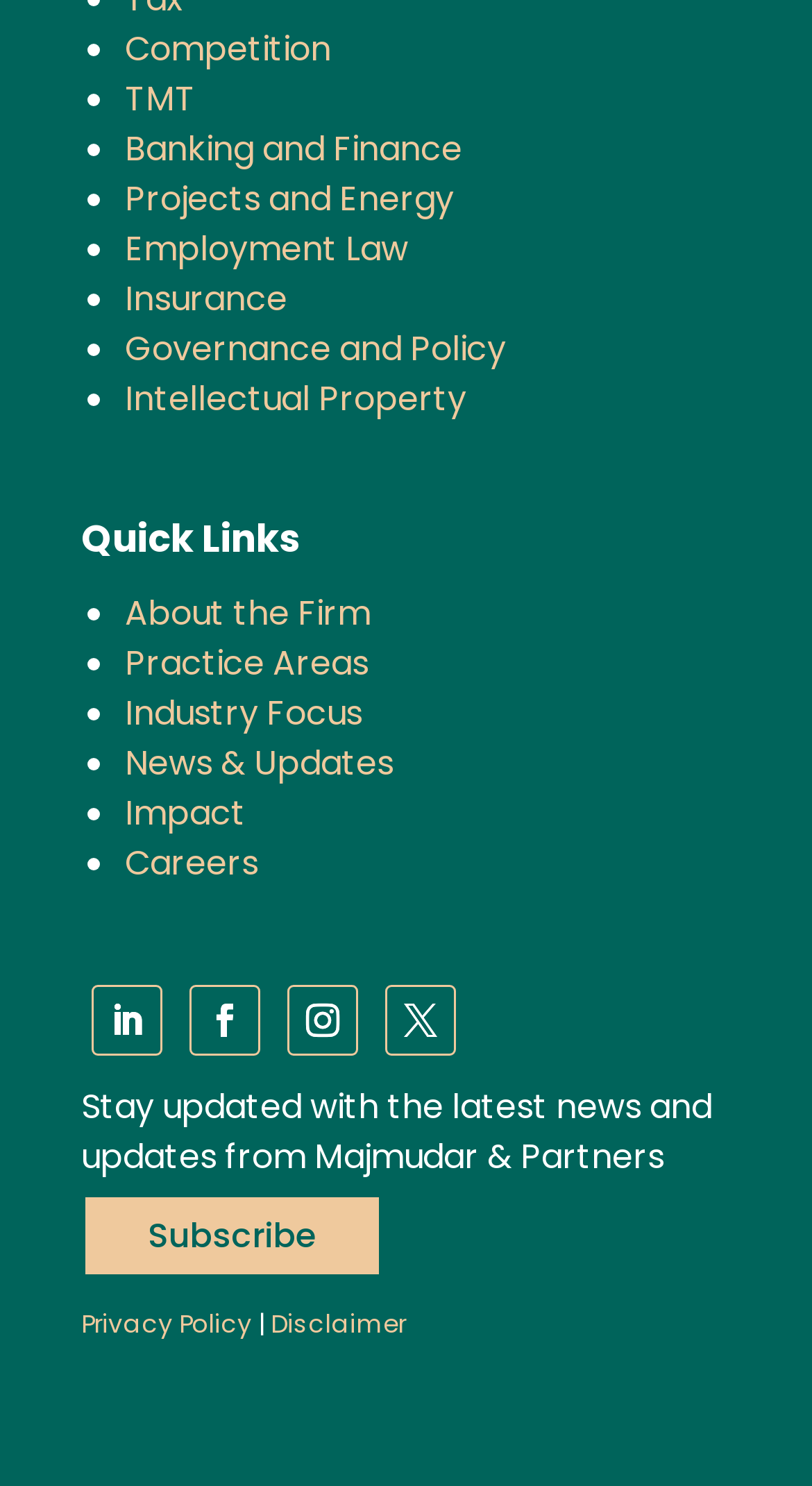Respond with a single word or phrase to the following question:
How many links are under Quick Links?

9